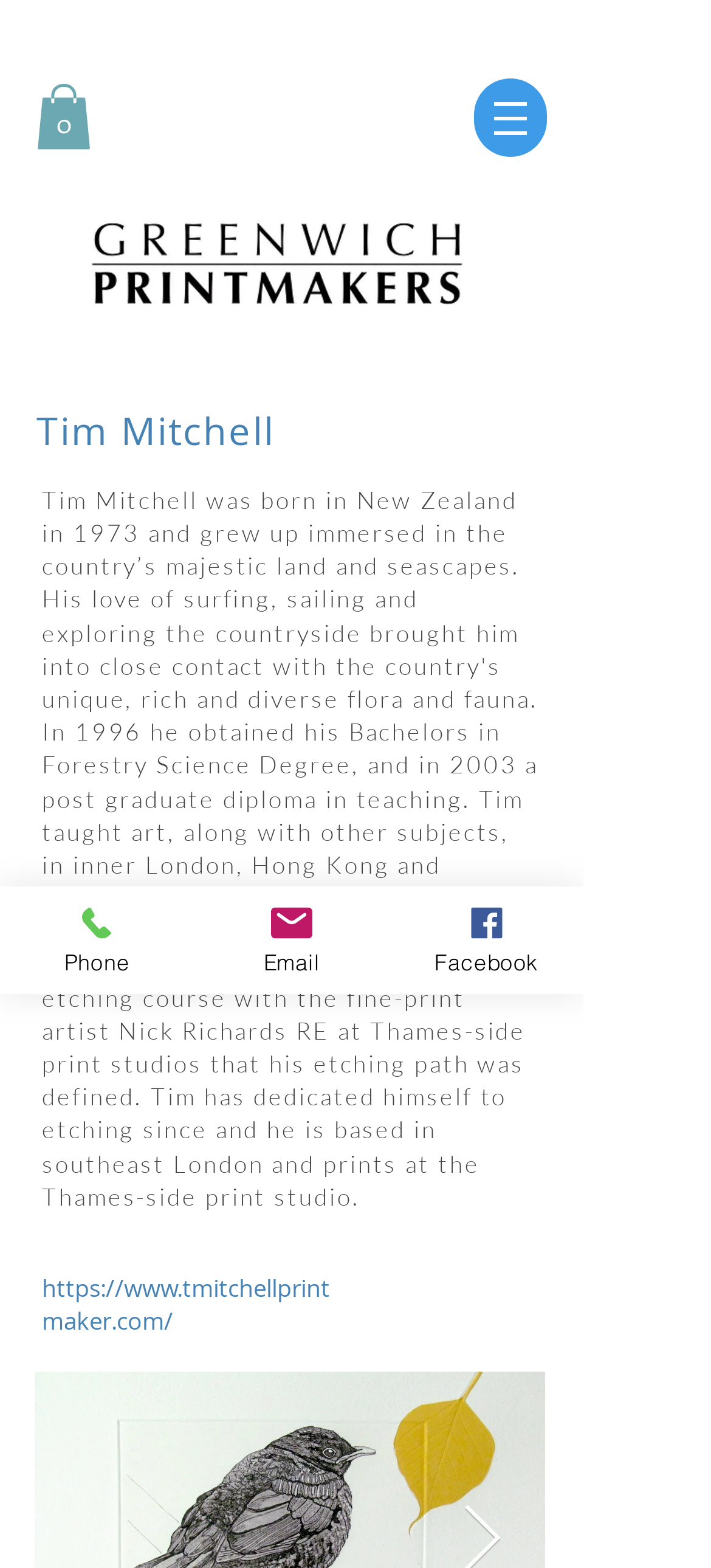Bounding box coordinates are to be given in the format (top-left x, top-left y, bottom-right x, bottom-right y). All values must be floating point numbers between 0 and 1. Provide the bounding box coordinate for the UI element described as: Facebook

[0.547, 0.565, 0.821, 0.634]